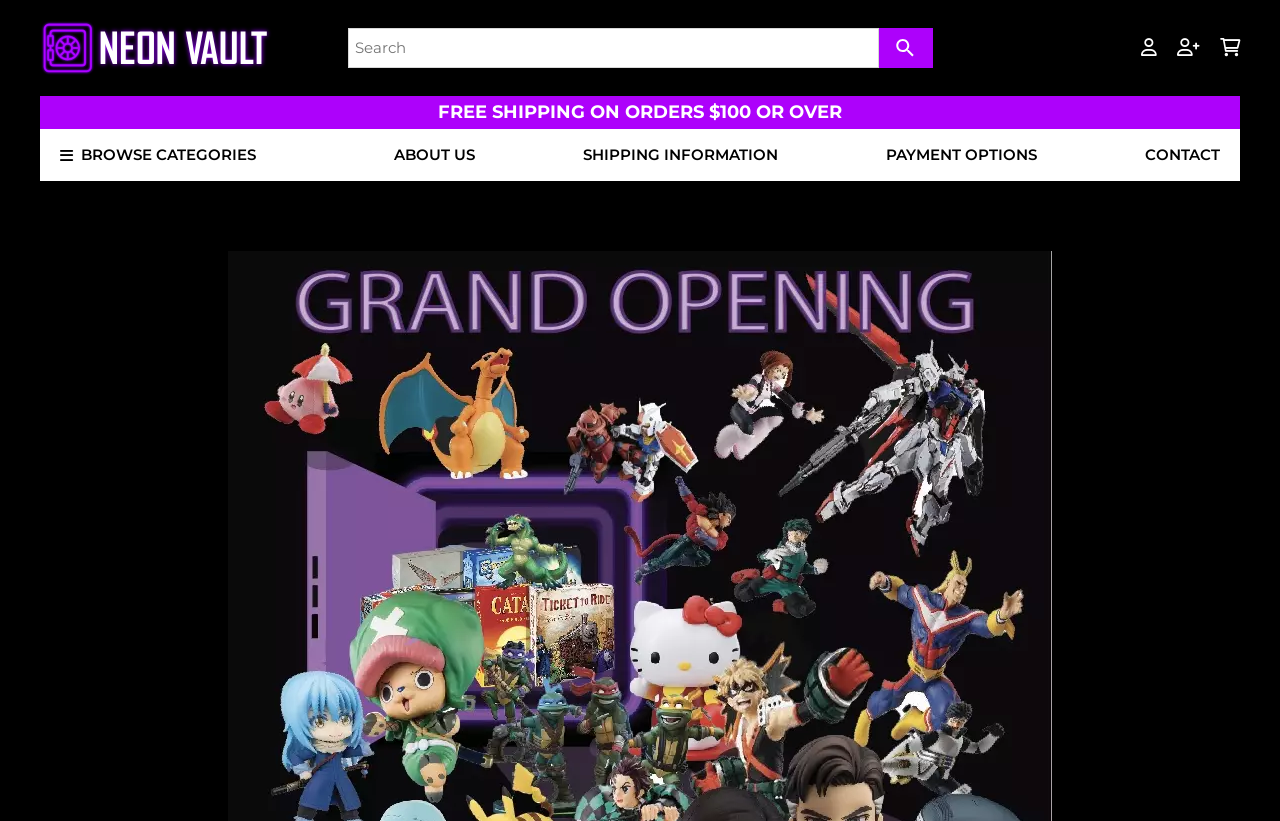Please give a succinct answer to the question in one word or phrase:
What is the current state of the cart?

Empty